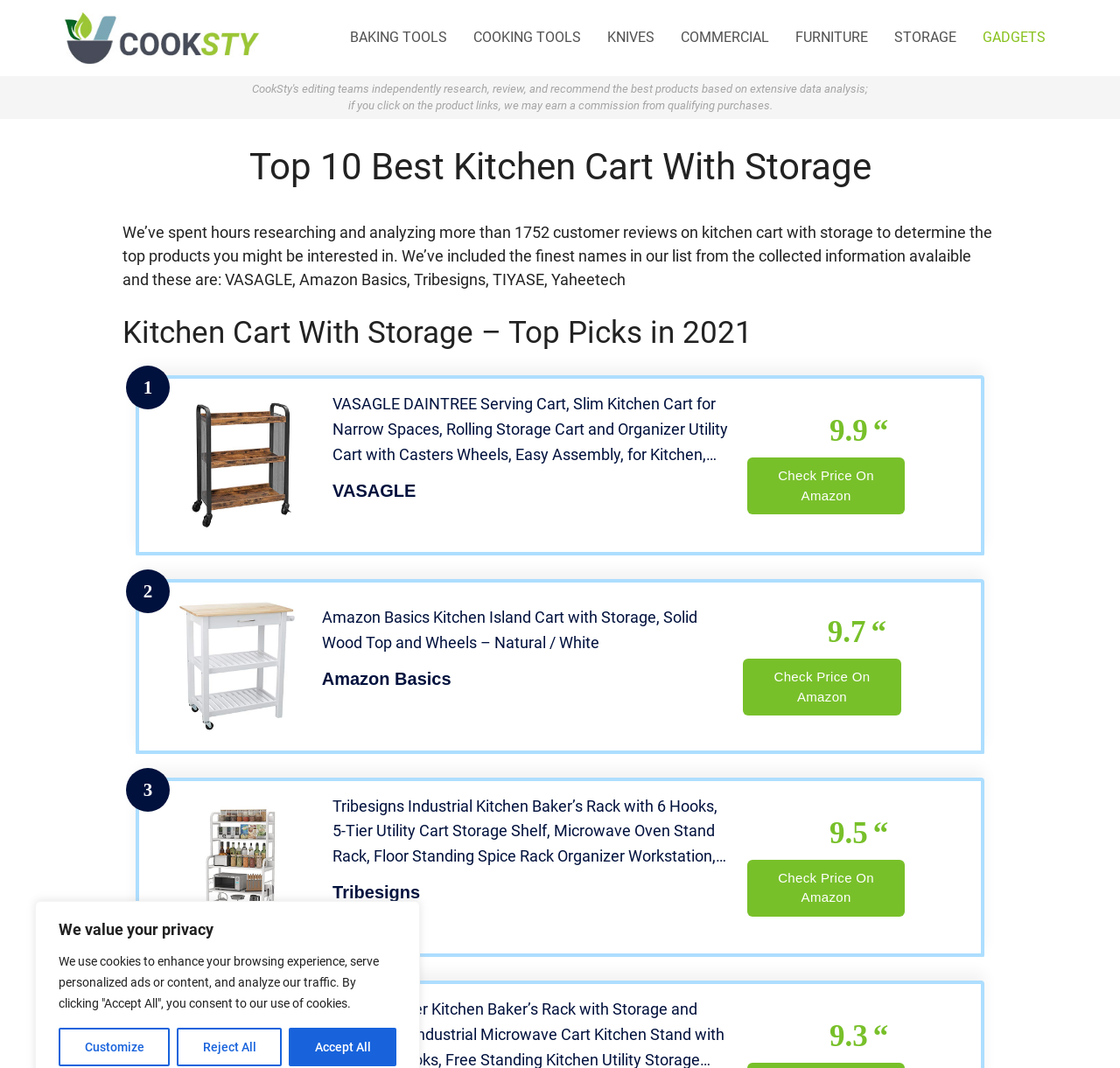How many kitchen cart with storage products are listed?
Please look at the screenshot and answer in one word or a short phrase.

10